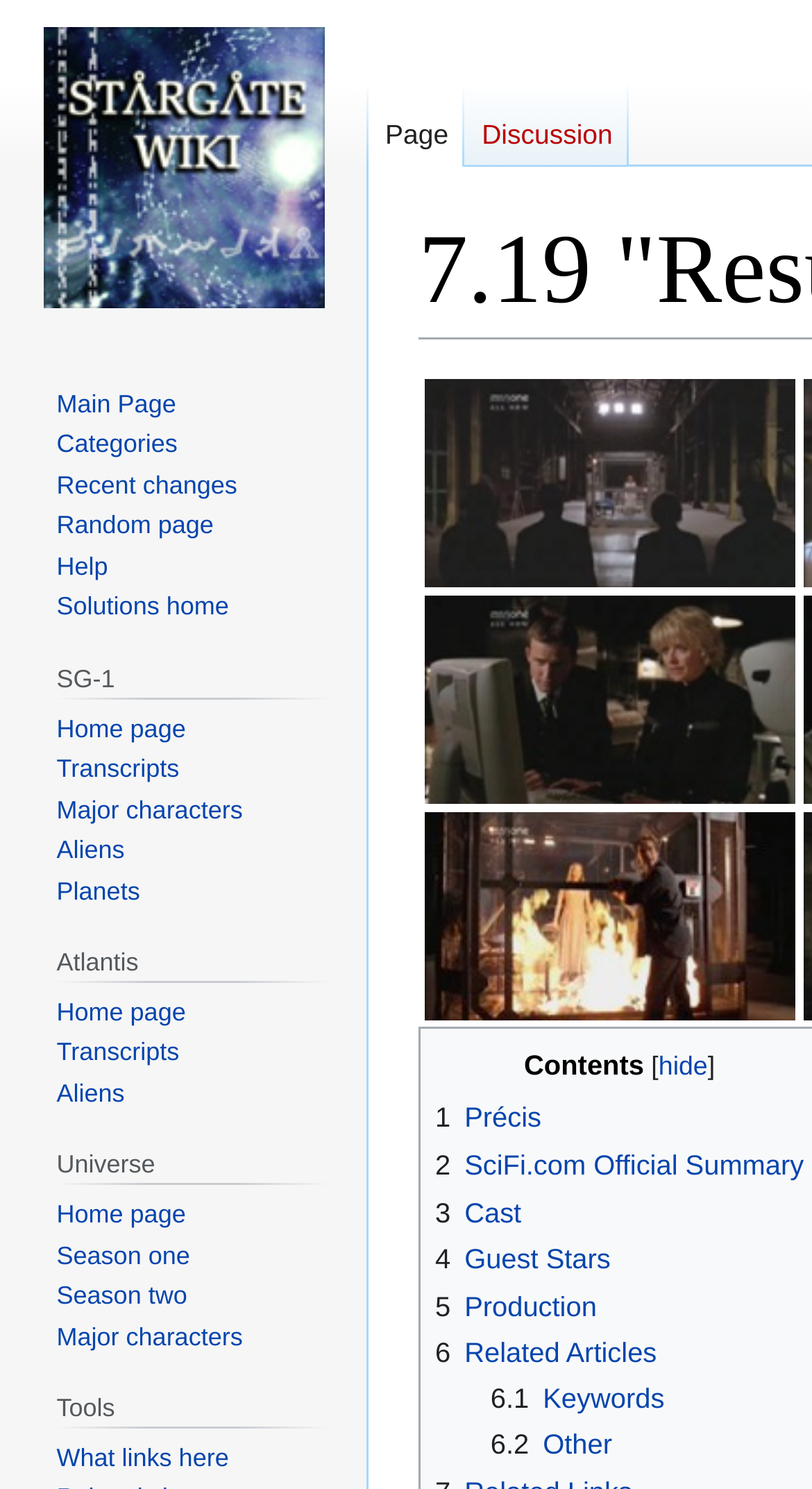Predict the bounding box coordinates of the area that should be clicked to accomplish the following instruction: "View image 71901.jpg". The bounding box coordinates should consist of four float numbers between 0 and 1, i.e., [left, top, right, bottom].

[0.523, 0.255, 0.979, 0.395]